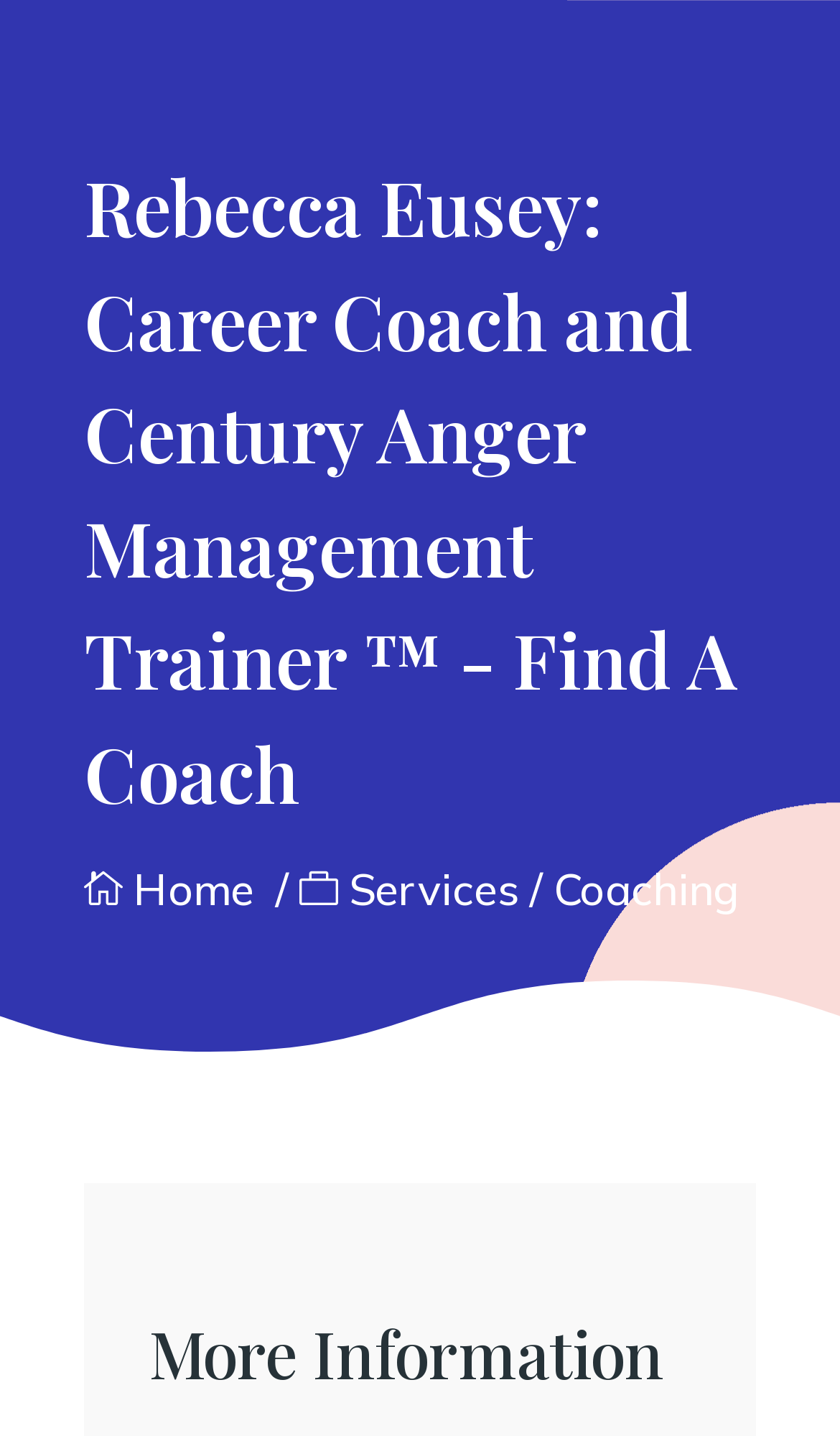Extract the primary headline from the webpage and present its text.

Rebecca Eusey: Career Coach and Century Anger Management Trainer ™ - Find A Coach